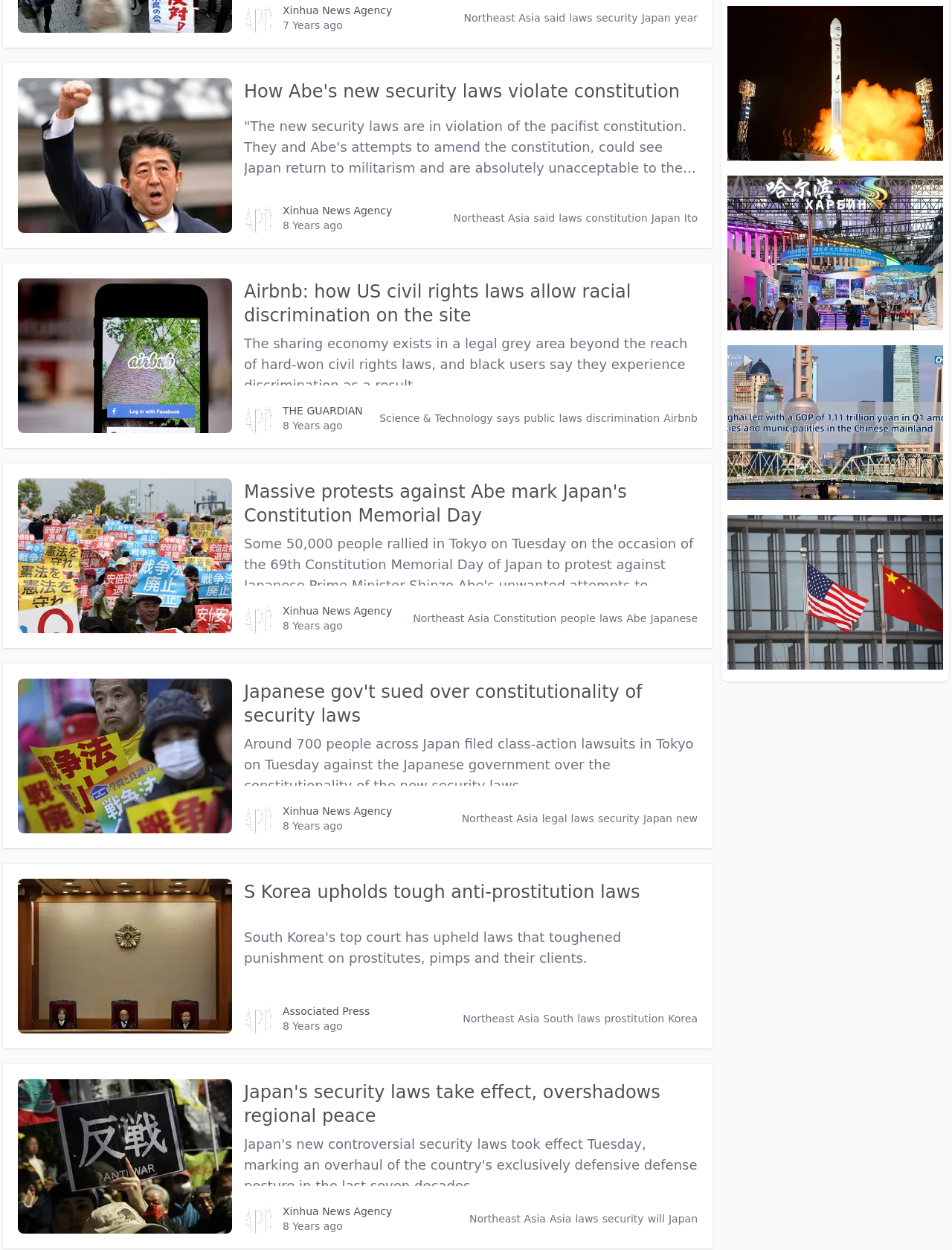Please mark the bounding box coordinates of the area that should be clicked to carry out the instruction: "Learn about South Korea's anti-prostitution laws".

[0.256, 0.704, 0.733, 0.723]